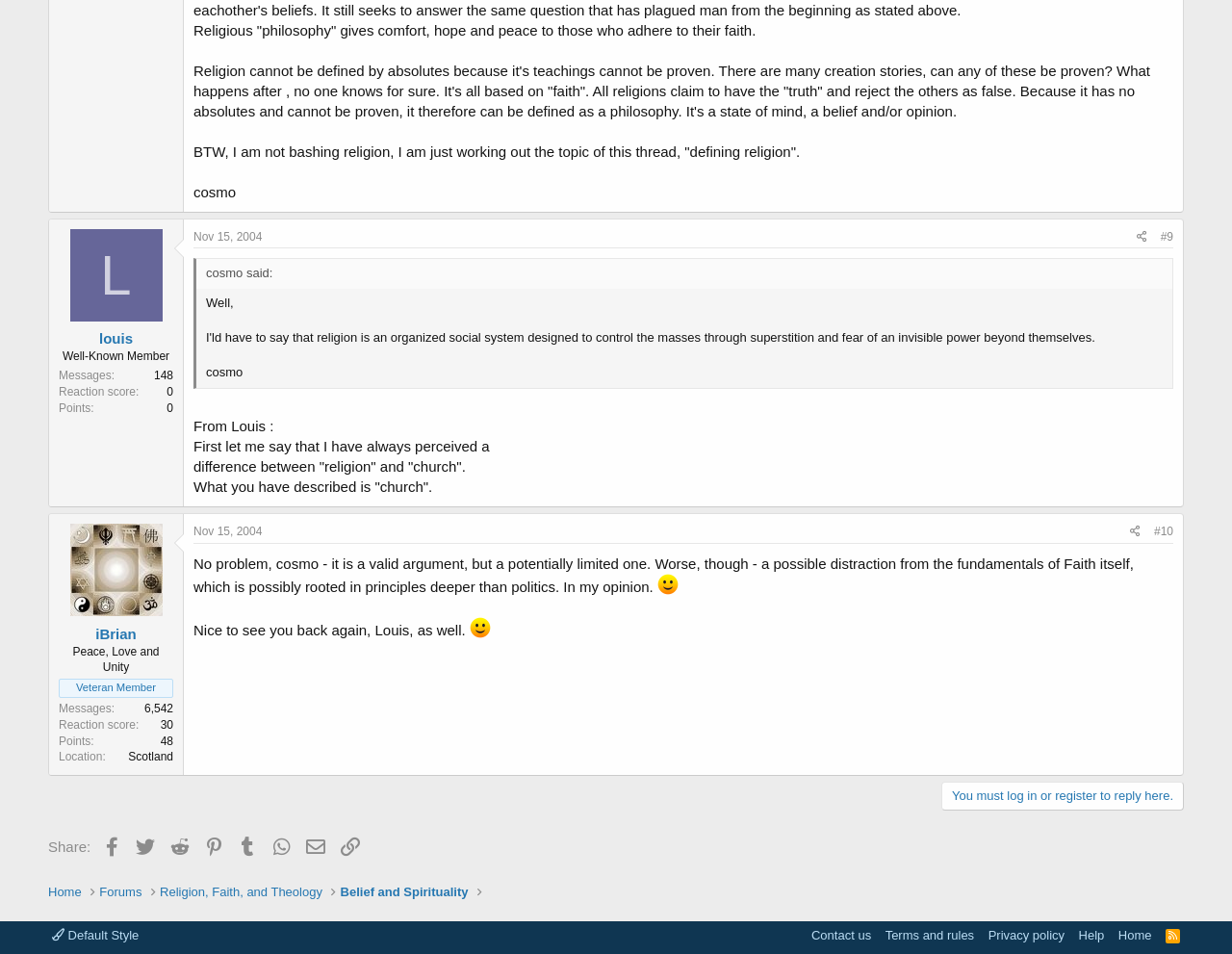Using the given description, provide the bounding box coordinates formatted as (top-left x, top-left y, bottom-right x, bottom-right y), with all values being floating point numbers between 0 and 1. Description: Nov 15, 2004

[0.157, 0.241, 0.213, 0.255]